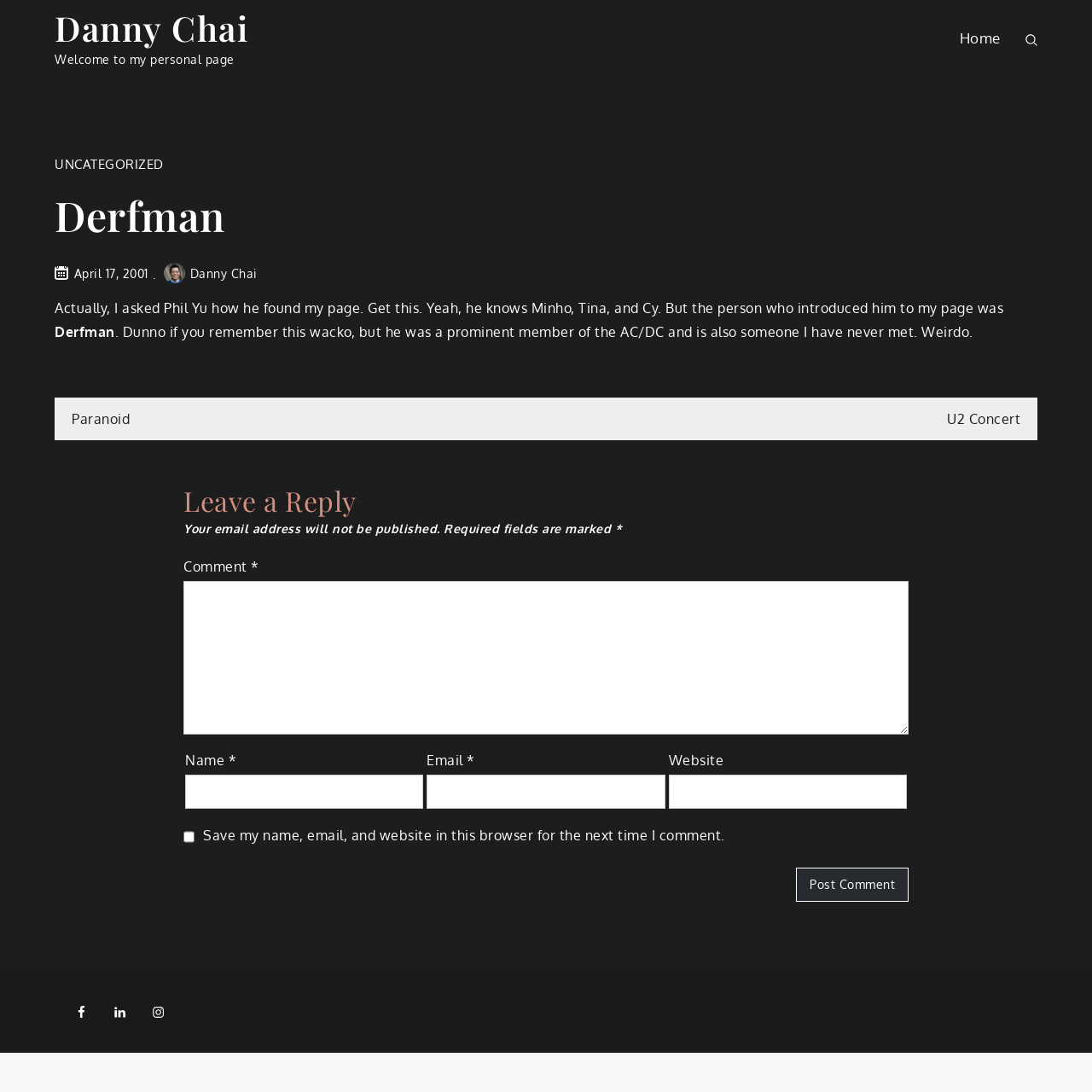Illustrate the webpage thoroughly, mentioning all important details.

This webpage is a personal blog page titled "Derfman - Danny Chai". At the top, there is a link to the homepage and a navigation menu with a few options. Below the navigation menu, there is a main section that takes up most of the page. 

In the main section, there is an article with a heading "Derfman" and a link to "UNCATEGORIZED" on the top left. Below the heading, there is a link to "April 17, 2001" and an avatar photo of Danny Chai on the left, with a paragraph of text describing how Phil Yu found the page. The text mentions Minho, Tina, Cy, and Derfman.

On the right side of the main section, there is a post navigation section with links to "Paranoid" and "U2 Concert". Below the post navigation, there is a comment section with a heading "Leave a Reply". The comment section has fields for name, email, website, and a comment box, as well as a checkbox to save the user's information for future comments. There is a "Post Comment" button at the bottom of the comment section.

At the very bottom of the page, there are links to the author's social media profiles, including Facebook, LinkedIn, and Instagram.